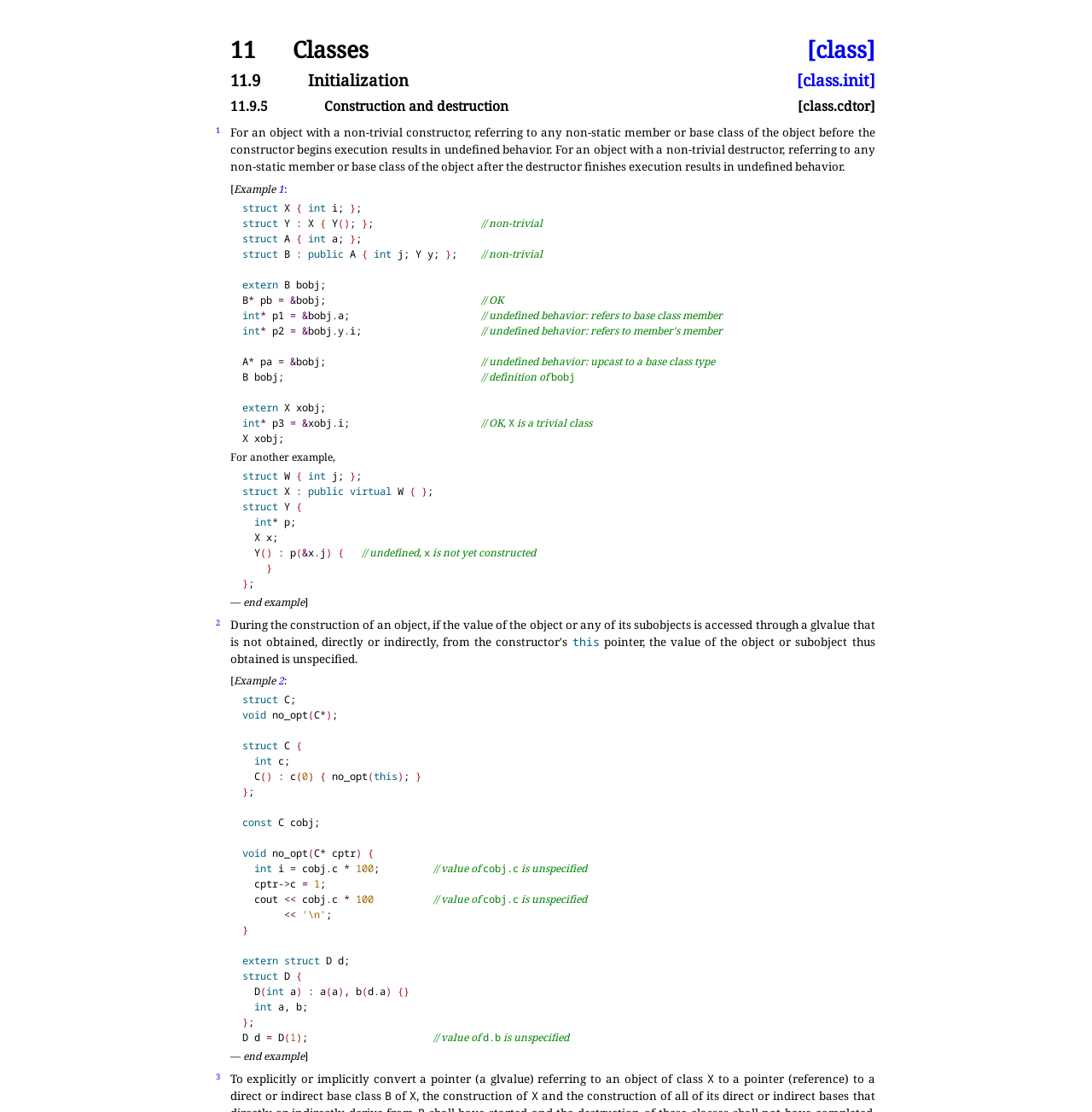Provide the bounding box coordinates of the area you need to click to execute the following instruction: "Click on the link '[class.init]' ".

[0.729, 0.065, 0.801, 0.08]